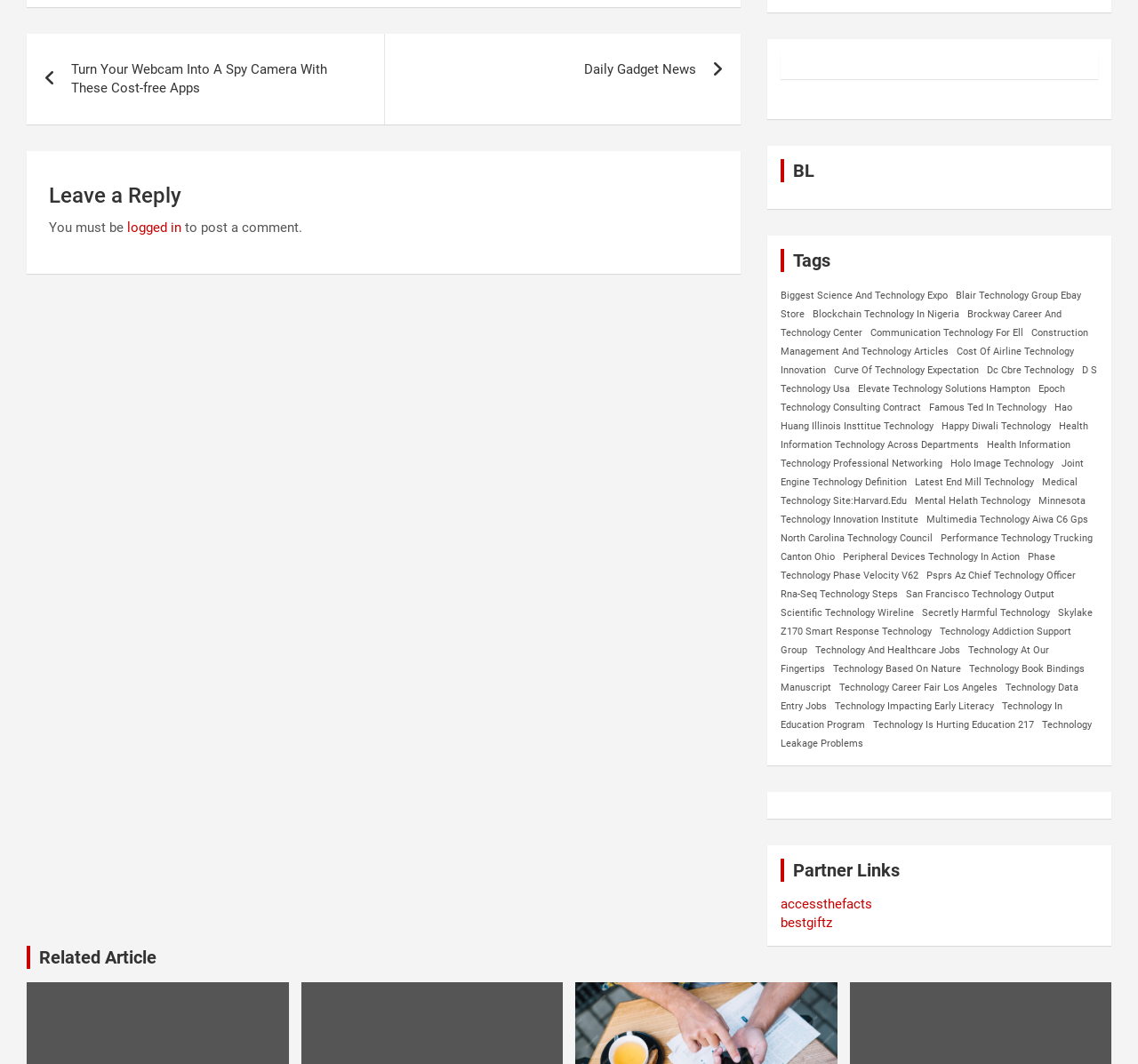Please determine the bounding box coordinates of the element to click in order to execute the following instruction: "Click on 'Turn Your Webcam Into A Spy Camera With These Cost-free Apps'". The coordinates should be four float numbers between 0 and 1, specified as [left, top, right, bottom].

[0.023, 0.032, 0.337, 0.117]